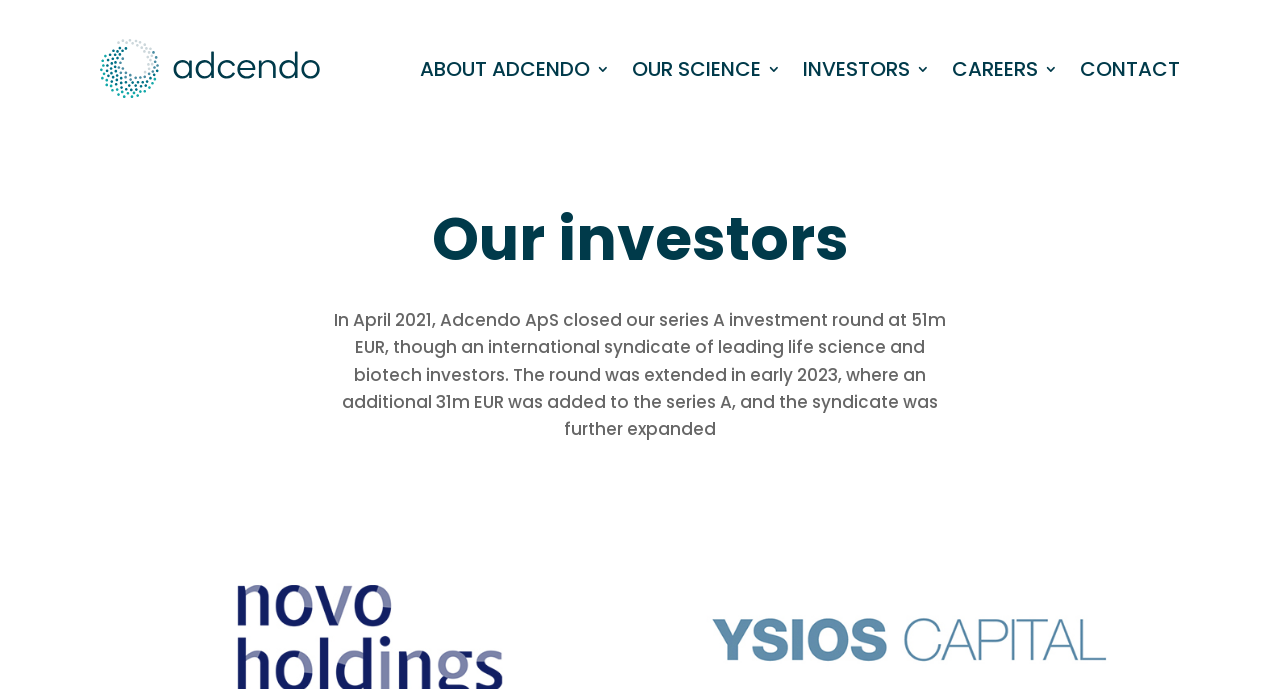What is the total investment amount mentioned on the page?
Please provide a comprehensive answer based on the information in the image.

The page mentions that Adcendo ApS closed their series A investment round at 51m EUR in April 2021, and then extended it in early 2023 with an additional 31m EUR. Therefore, the total investment amount is 51m + 31m = 82m EUR.